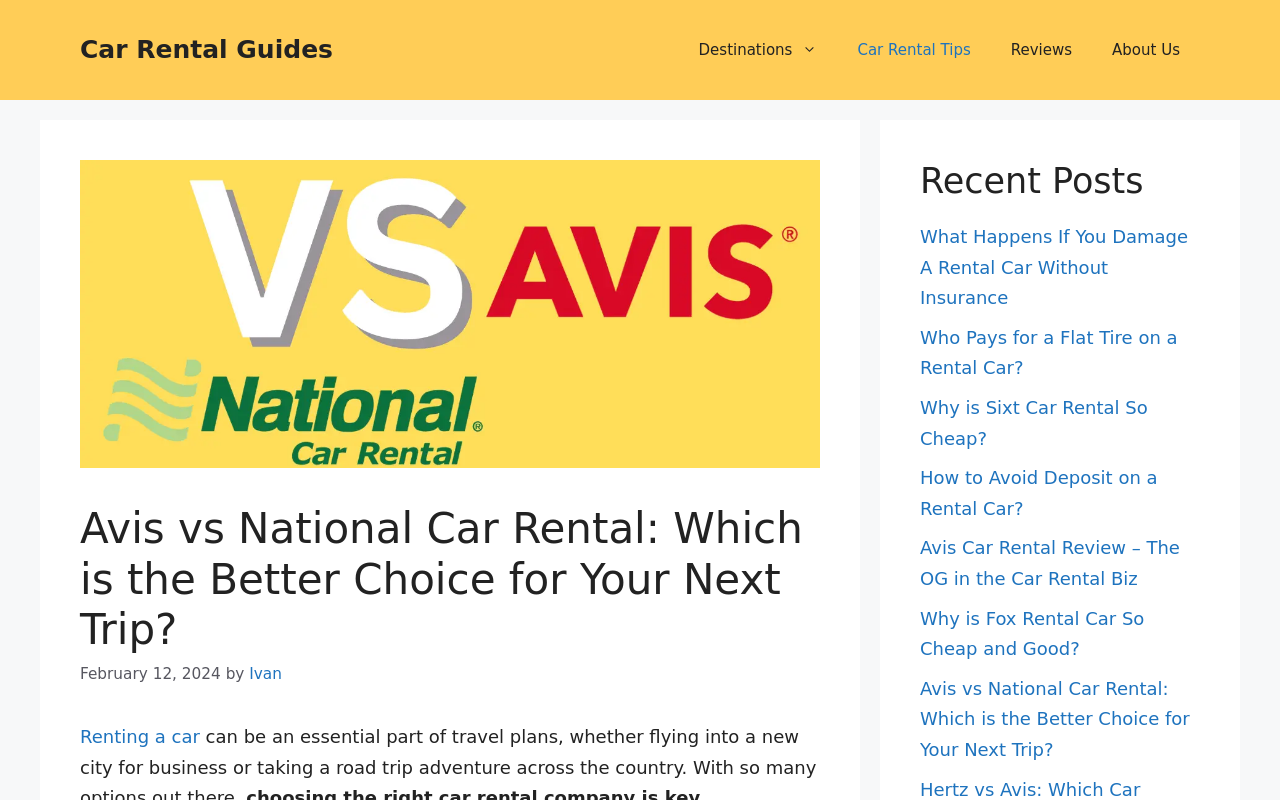Pinpoint the bounding box coordinates of the area that should be clicked to complete the following instruction: "Click on Car Rental Guides". The coordinates must be given as four float numbers between 0 and 1, i.e., [left, top, right, bottom].

[0.062, 0.044, 0.26, 0.08]